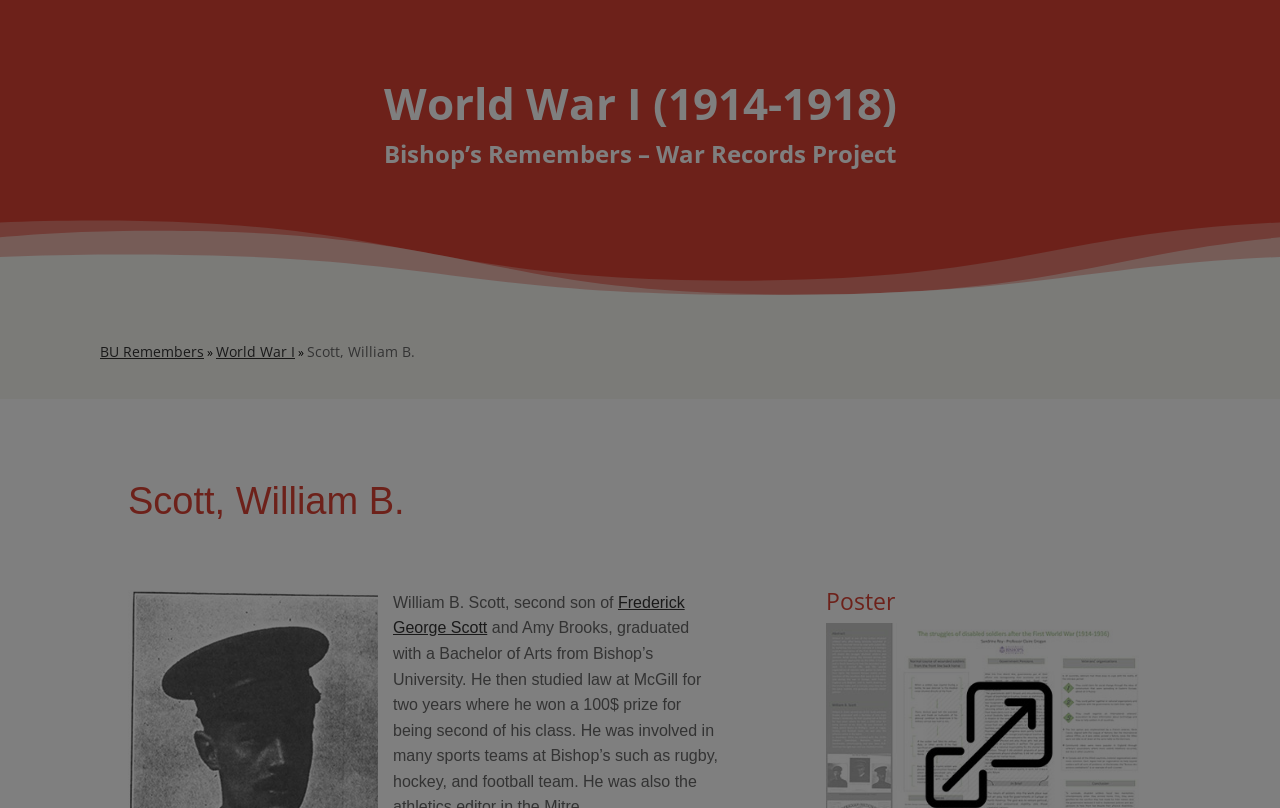Detail the various sections and features present on the webpage.

The webpage is dedicated to Scott, William B. - Bishop's Remembers, with a focus on World War I. At the top, there is a section with two lines of text, "World War I (1914-1918)" and "Bishop’s Remembers – War Records Project", which are positioned side by side, taking up about half of the screen width.

Below this section, there is a navigation bar with three links: "BU Remembers", "World War I", and "Scott, William B.", separated by arrow symbols. The links are aligned horizontally and take up about a quarter of the screen width.

Further down, there is a heading "Scott, William B." that spans almost the entire screen width. Below this heading, there is a paragraph of text that starts with "William B. Scott, second son of", which takes up about half of the screen width. Within this paragraph, there is a link to "Frederick George Scott".

On the right side of the page, there is another heading "Poster", which is positioned near the bottom of the screen.